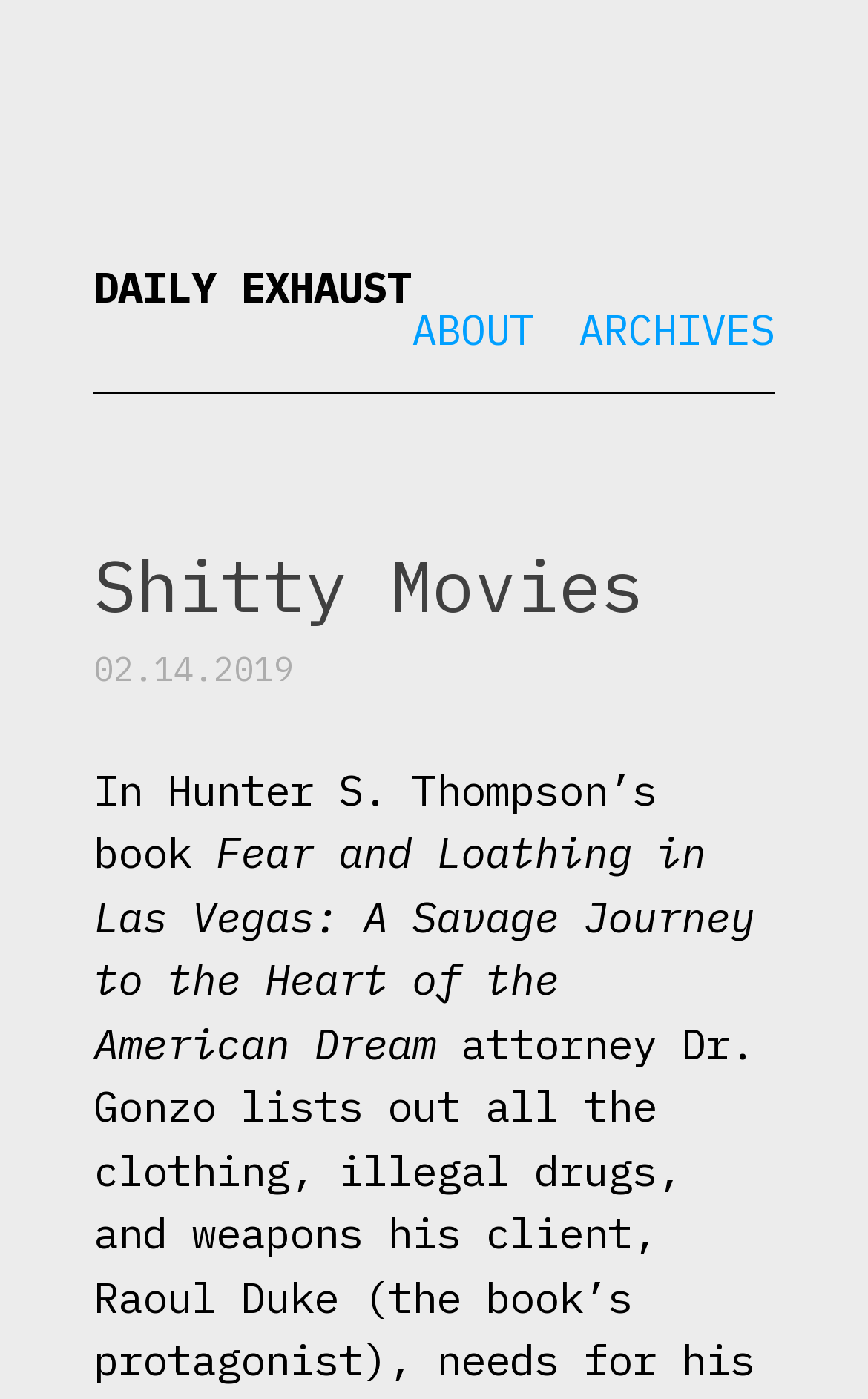Given the element description "Daily Exhaust" in the screenshot, predict the bounding box coordinates of that UI element.

[0.108, 0.186, 0.474, 0.224]